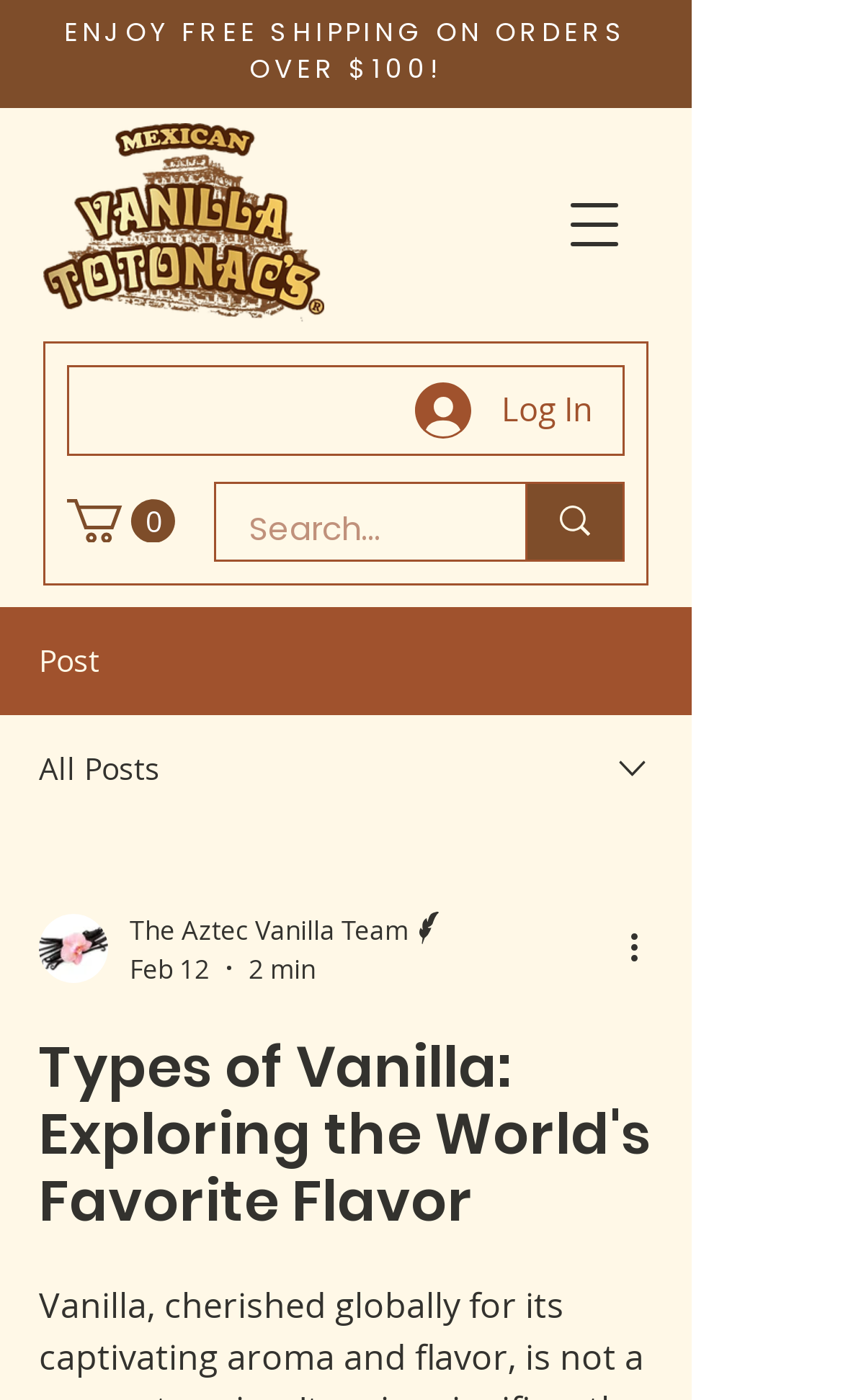Based on the visual content of the image, answer the question thoroughly: What is the estimated reading time of the blog post?

The generic text '2 min' is likely indicating the estimated reading time of the blog post.